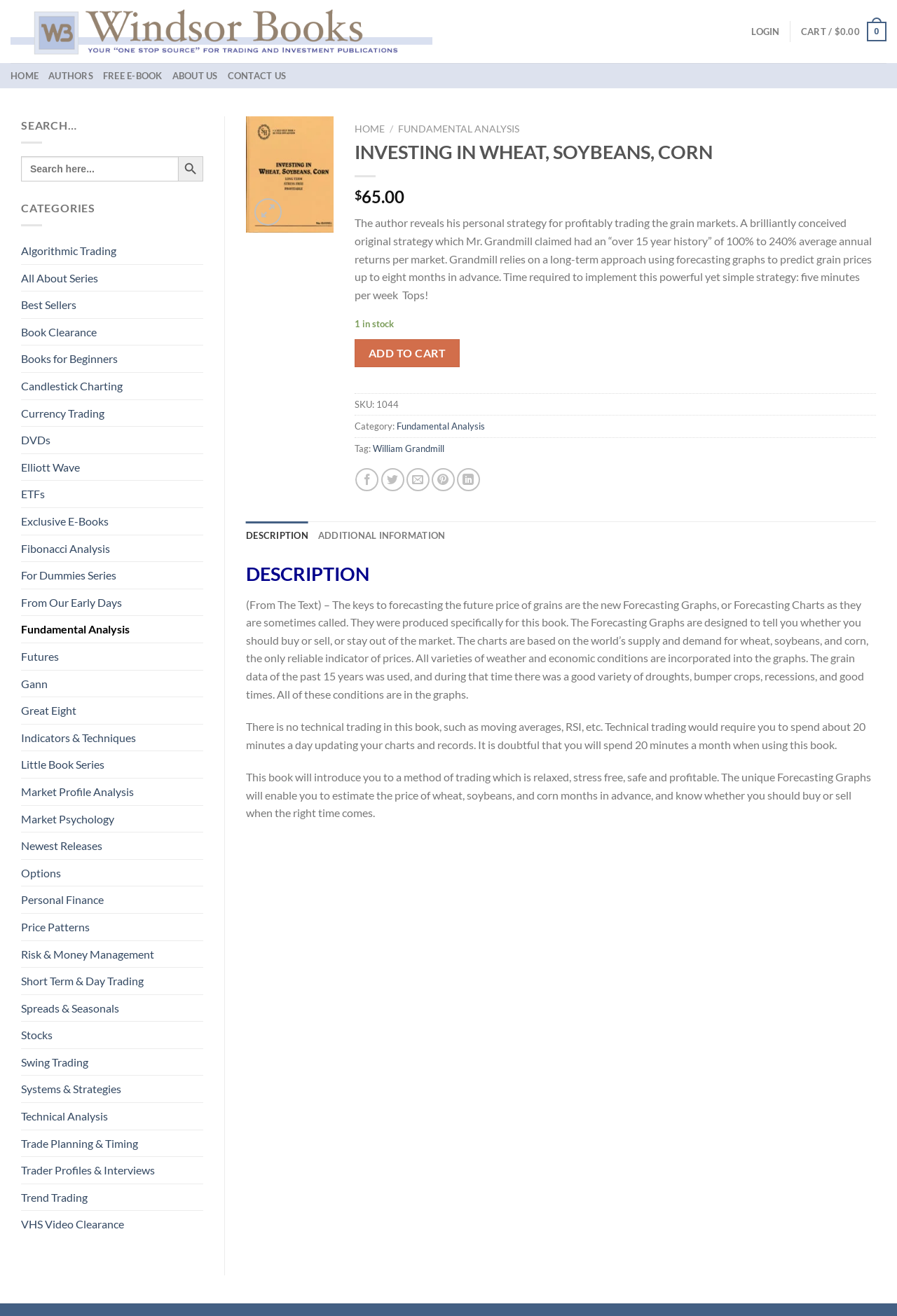Look at the image and give a detailed response to the following question: Who is the author of the book?

I found the author of the book by looking at the text next to 'Tag:' which is 'William Grandmill'. This is located below the book description and category.